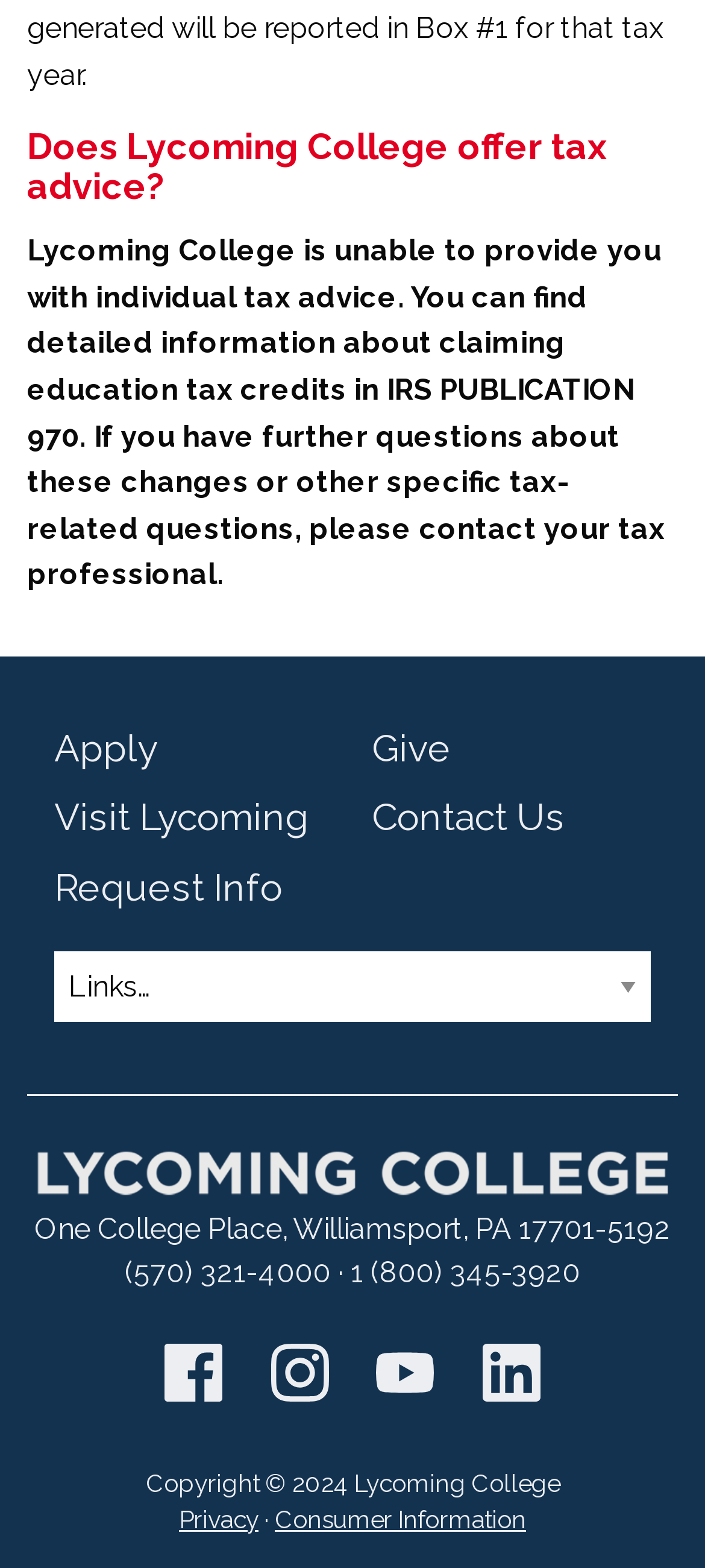Find the bounding box coordinates of the element I should click to carry out the following instruction: "Request Info".

[0.077, 0.551, 0.4, 0.58]